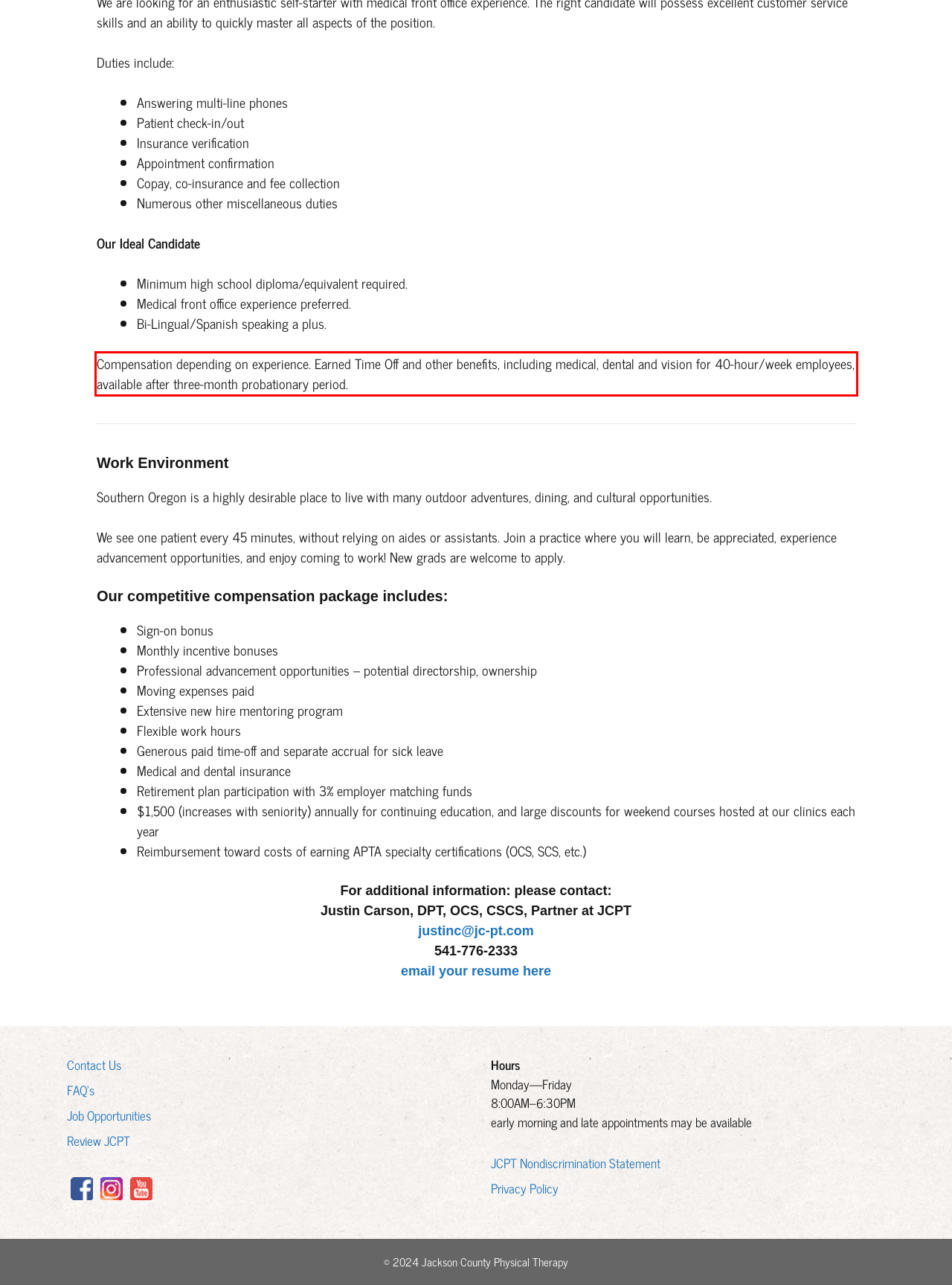You have a screenshot of a webpage where a UI element is enclosed in a red rectangle. Perform OCR to capture the text inside this red rectangle.

Compensation depending on experience. Earned Time Off and other benefits, including medical, dental and vision for 40-hour/week employees, available after three-month probationary period.